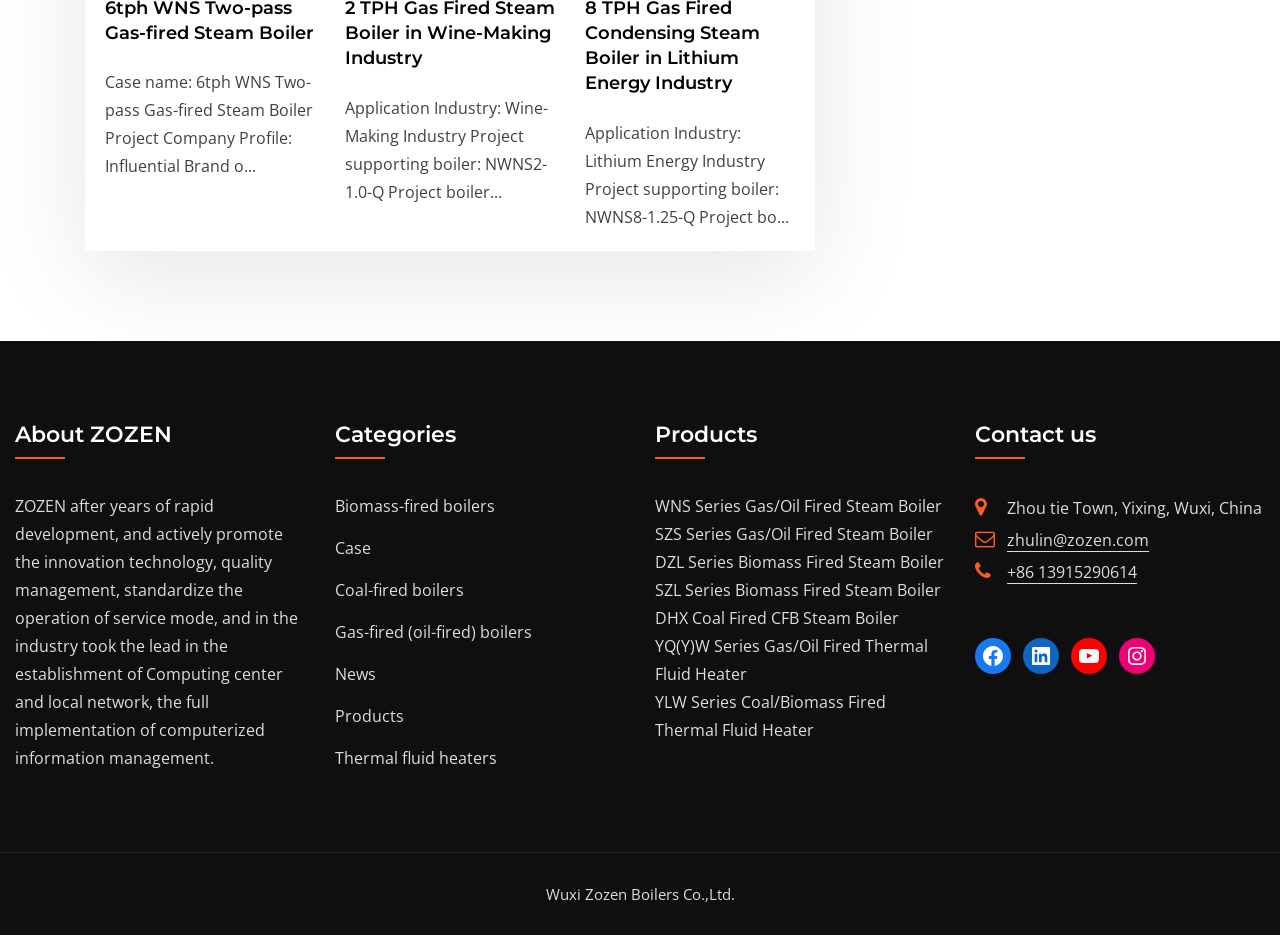Provide a brief response in the form of a single word or phrase:
What is the contact email address mentioned on the webpage?

zhulin@zozen.com